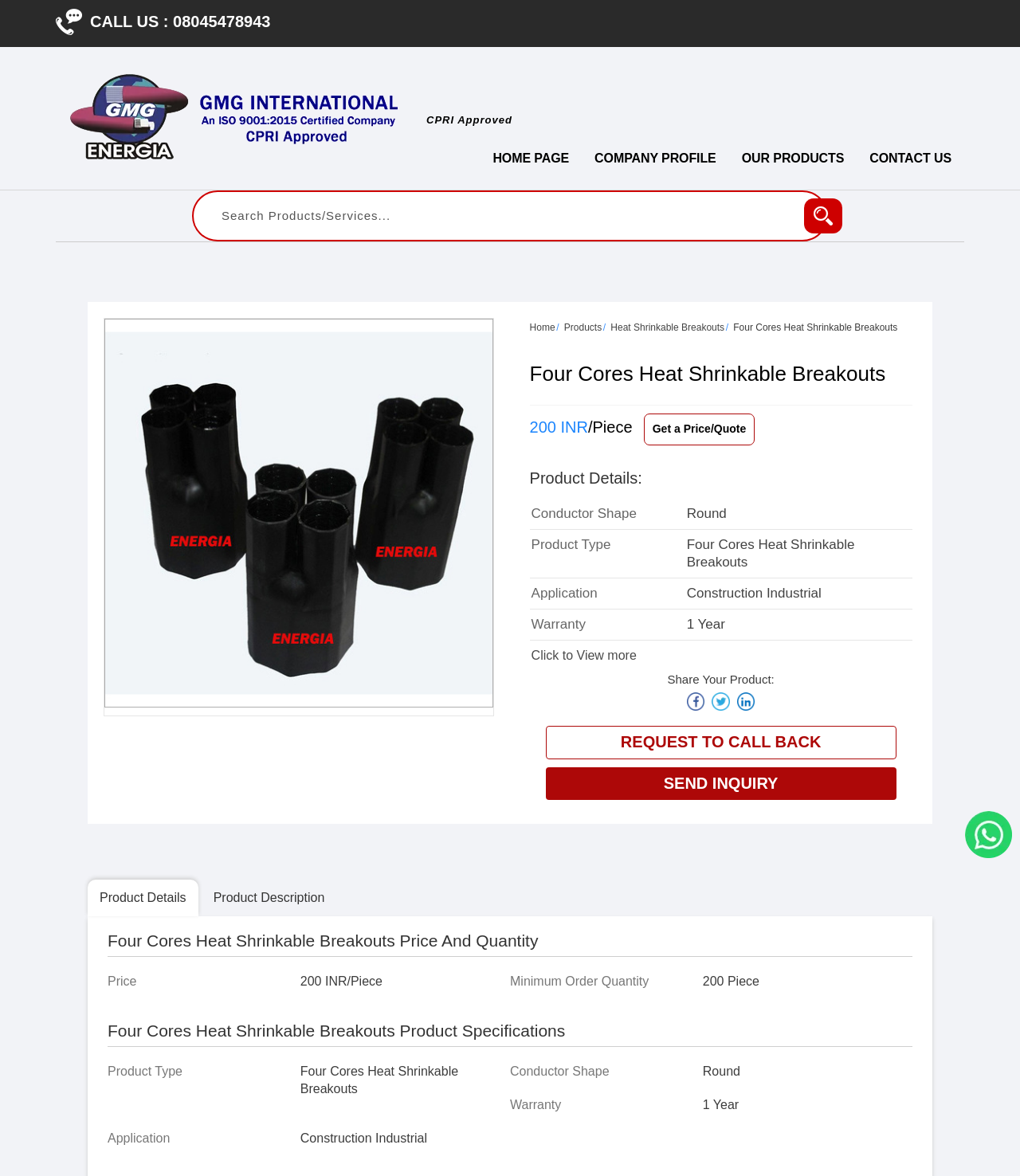Locate the bounding box coordinates of the item that should be clicked to fulfill the instruction: "Check Job Vacancies".

None